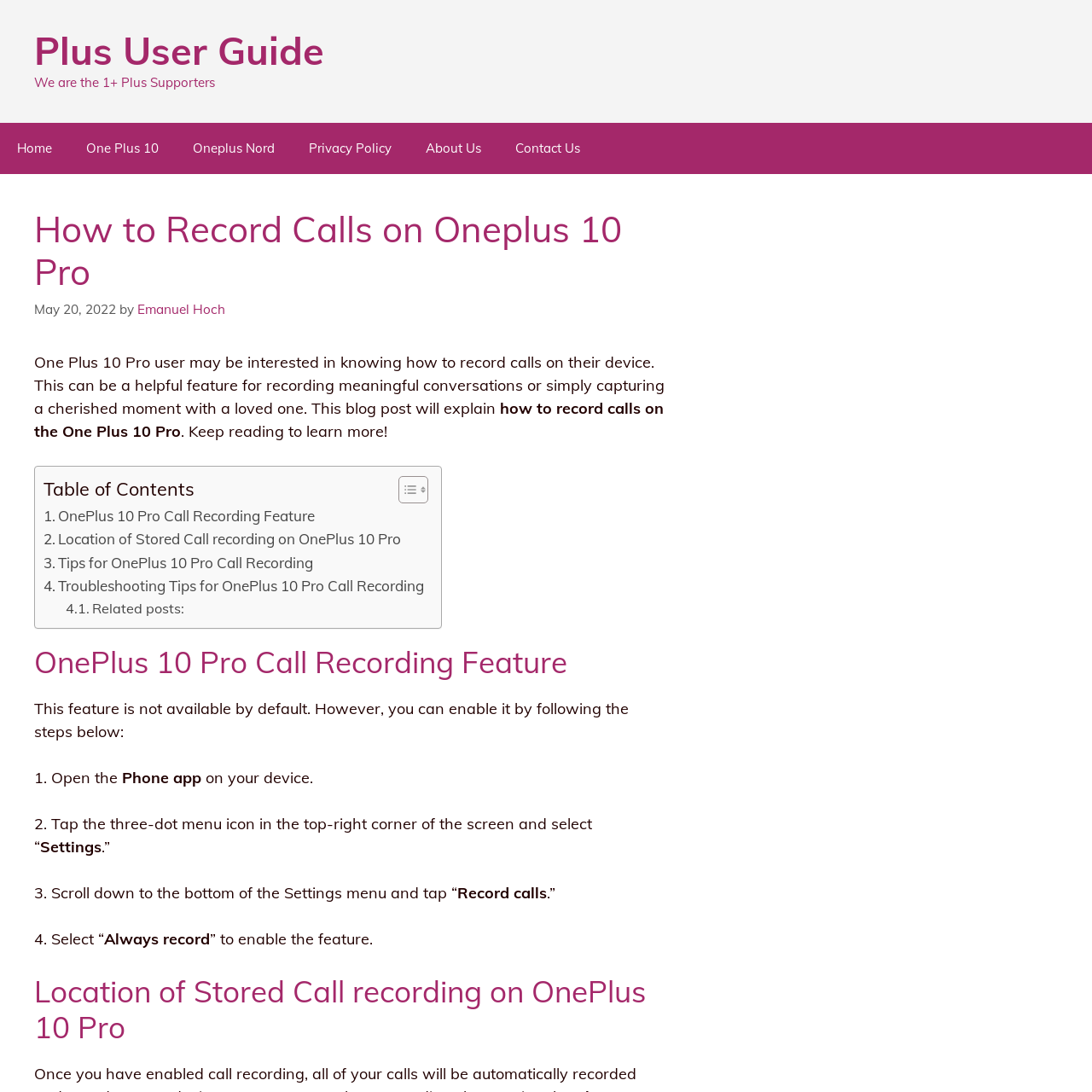Identify the main title of the webpage and generate its text content.

How to Record Calls on Oneplus 10 Pro